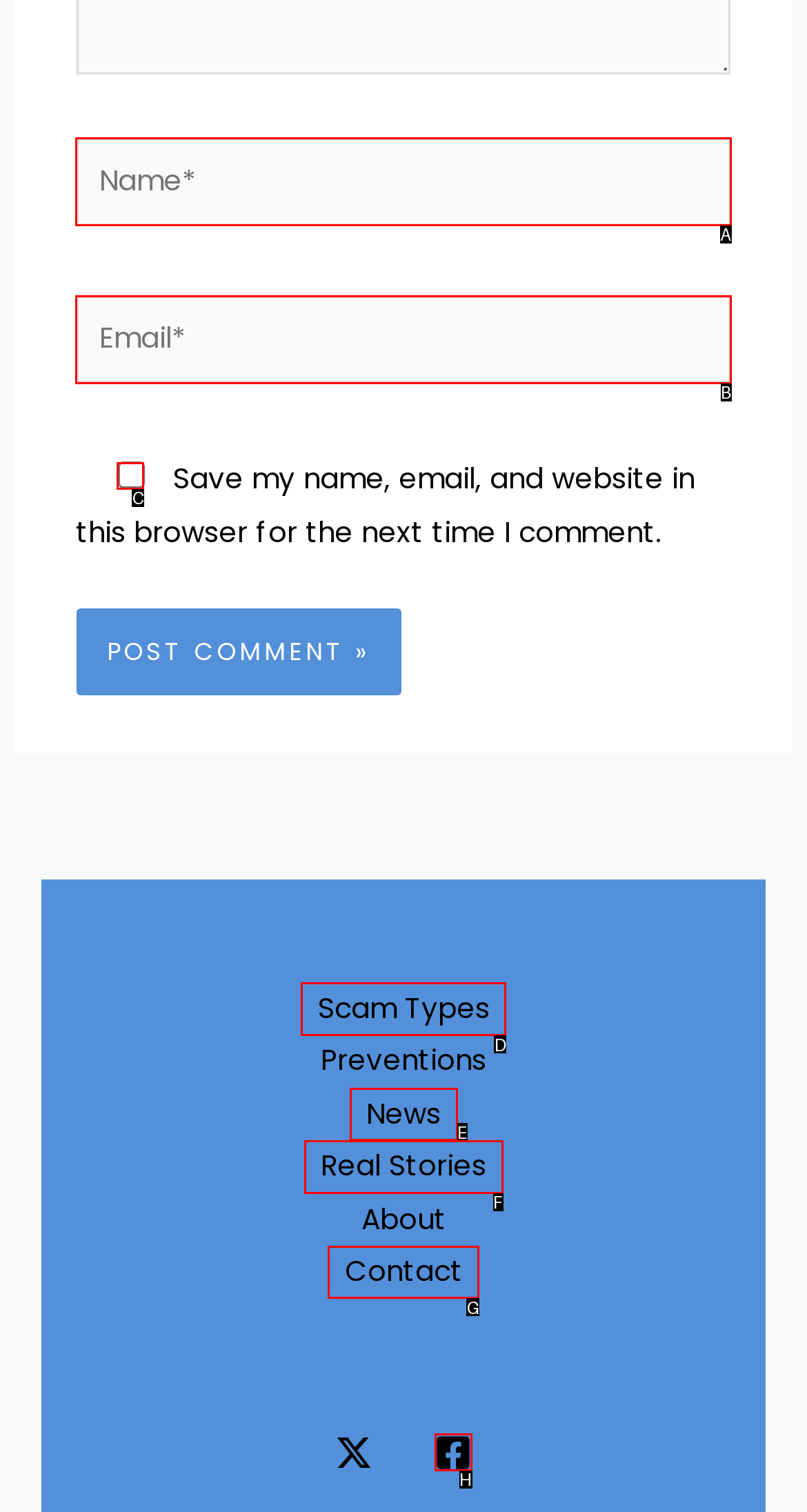Indicate the HTML element to be clicked to accomplish this task: view March 2022 Respond using the letter of the correct option.

None